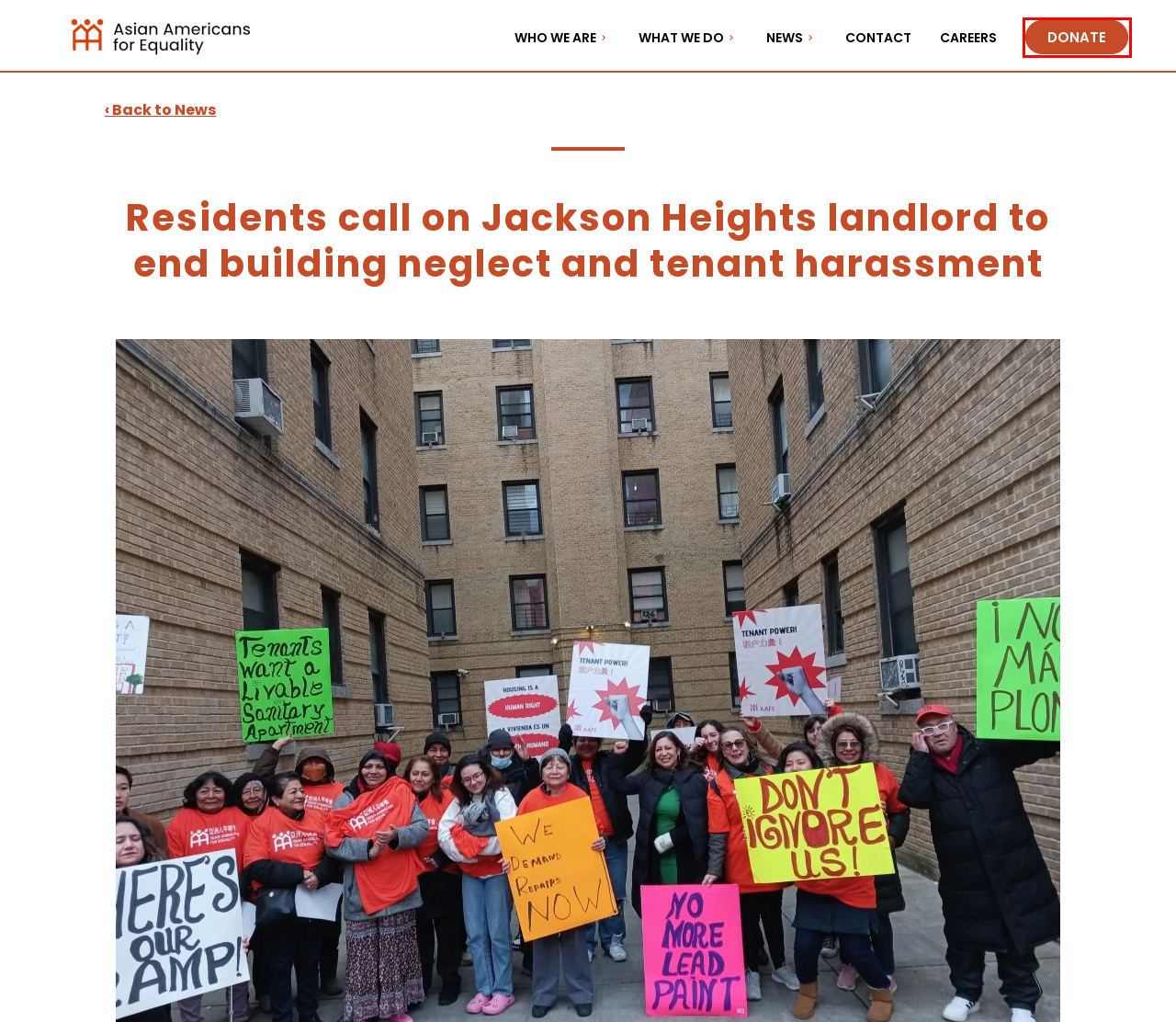Observe the screenshot of a webpage with a red bounding box around an element. Identify the webpage description that best fits the new page after the element inside the bounding box is clicked. The candidates are:
A. Affordable Housing Development | Asian Americans for Equality
B. Homepage | Asian Americans for Equality
C. Community Services | Asian Americans for Equality
D. Careers | Asian Americans for Equality
E. Contact | Asian Americans for Equality
F. Latest Stories | Asian Americans for Equality
G. Support Our Mission | Asian Americans for Equality
H. Our Leadership | Asian Americans for Equality

G